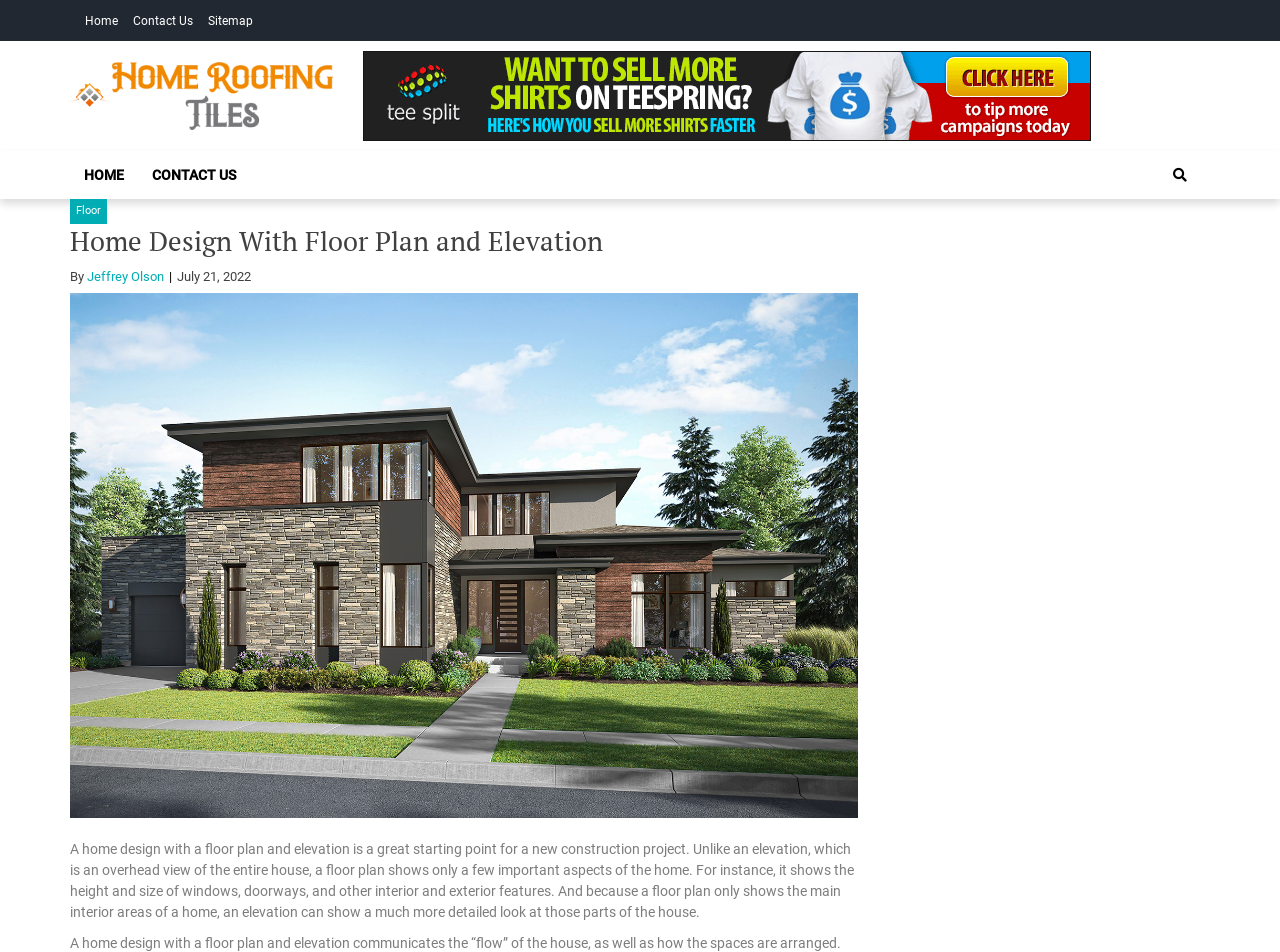How many navigation links are in the primary navigation?
Please respond to the question with a detailed and thorough explanation.

The primary navigation section contains two links, 'HOME' and 'CONTACT US', which can be found by examining the navigation section.